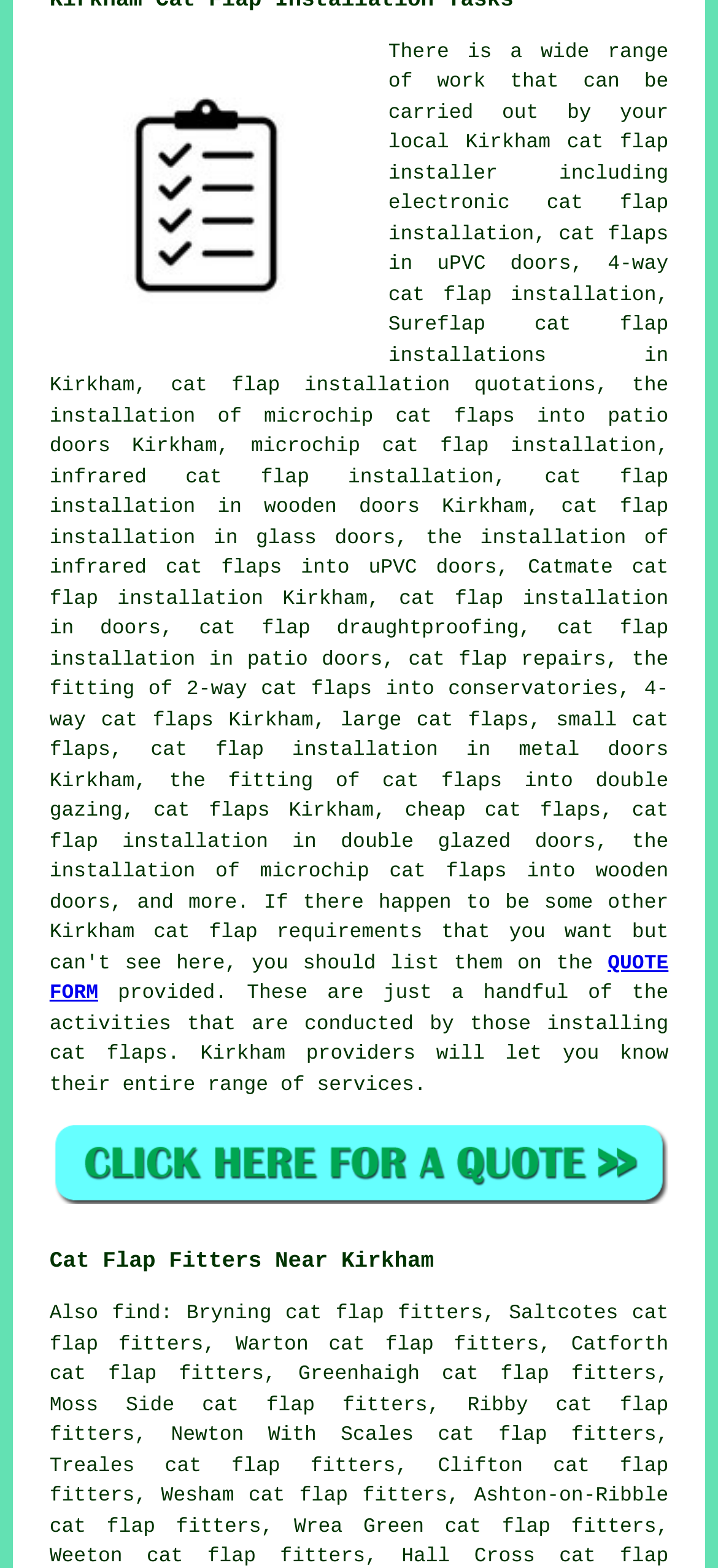Identify the bounding box for the described UI element. Provide the coordinates in (top-left x, top-left y, bottom-right x, bottom-right y) format with values ranging from 0 to 1: QUOTE FORM

[0.069, 0.608, 0.931, 0.641]